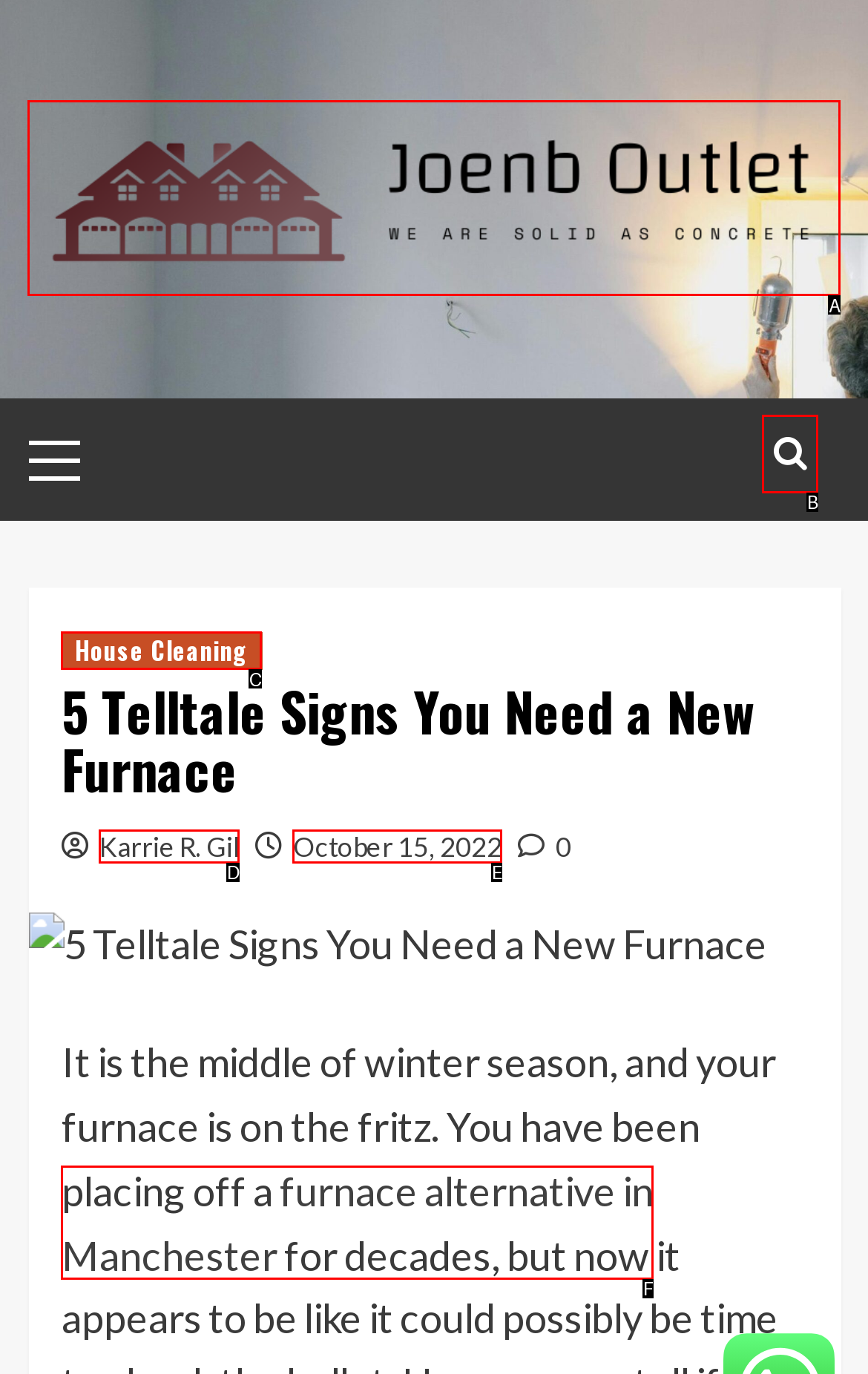Which option corresponds to the following element description: October 15, 2022?
Please provide the letter of the correct choice.

E